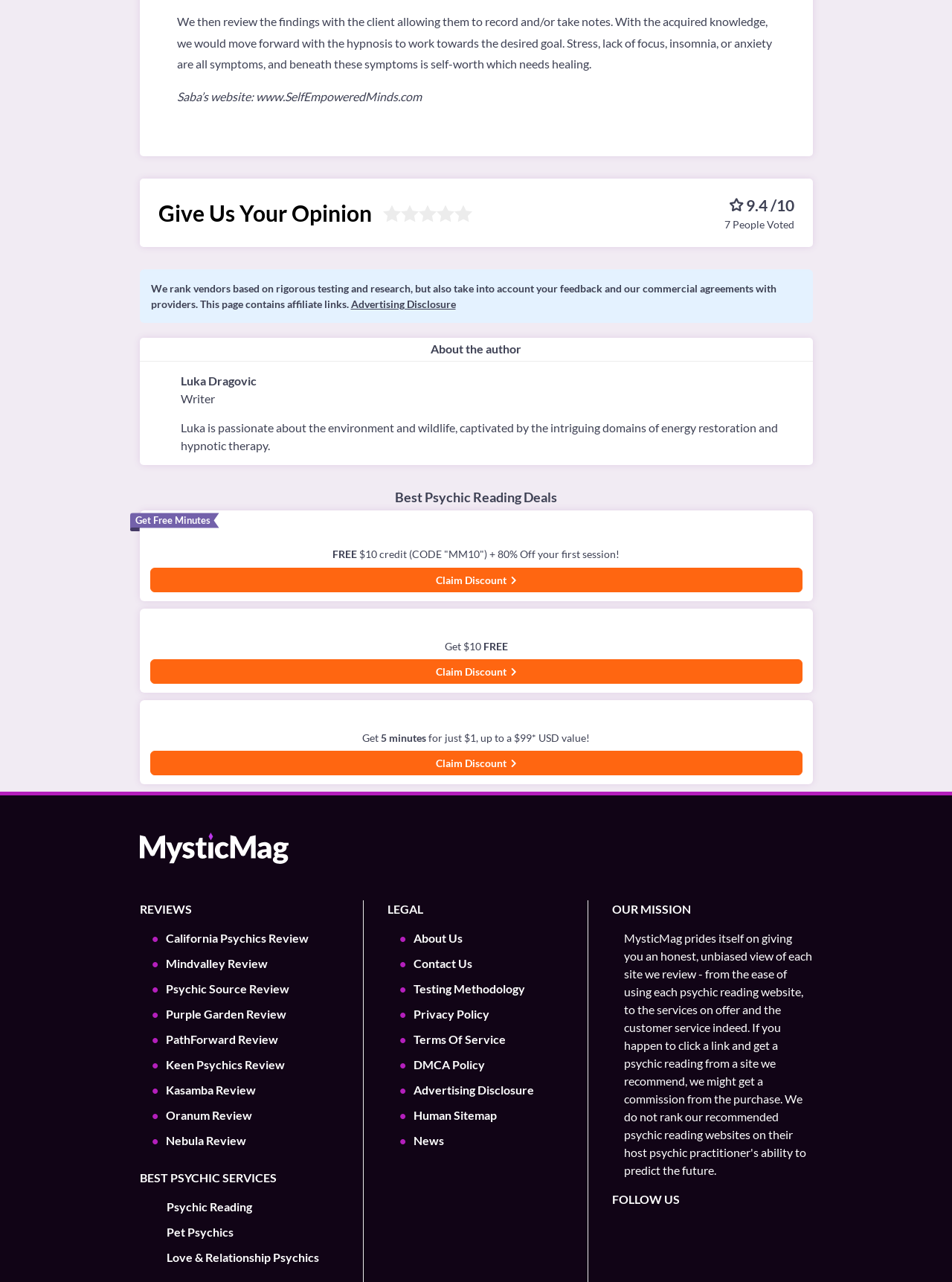Respond to the following query with just one word or a short phrase: 
What is the purpose of the webpage?

Psychic reading reviews